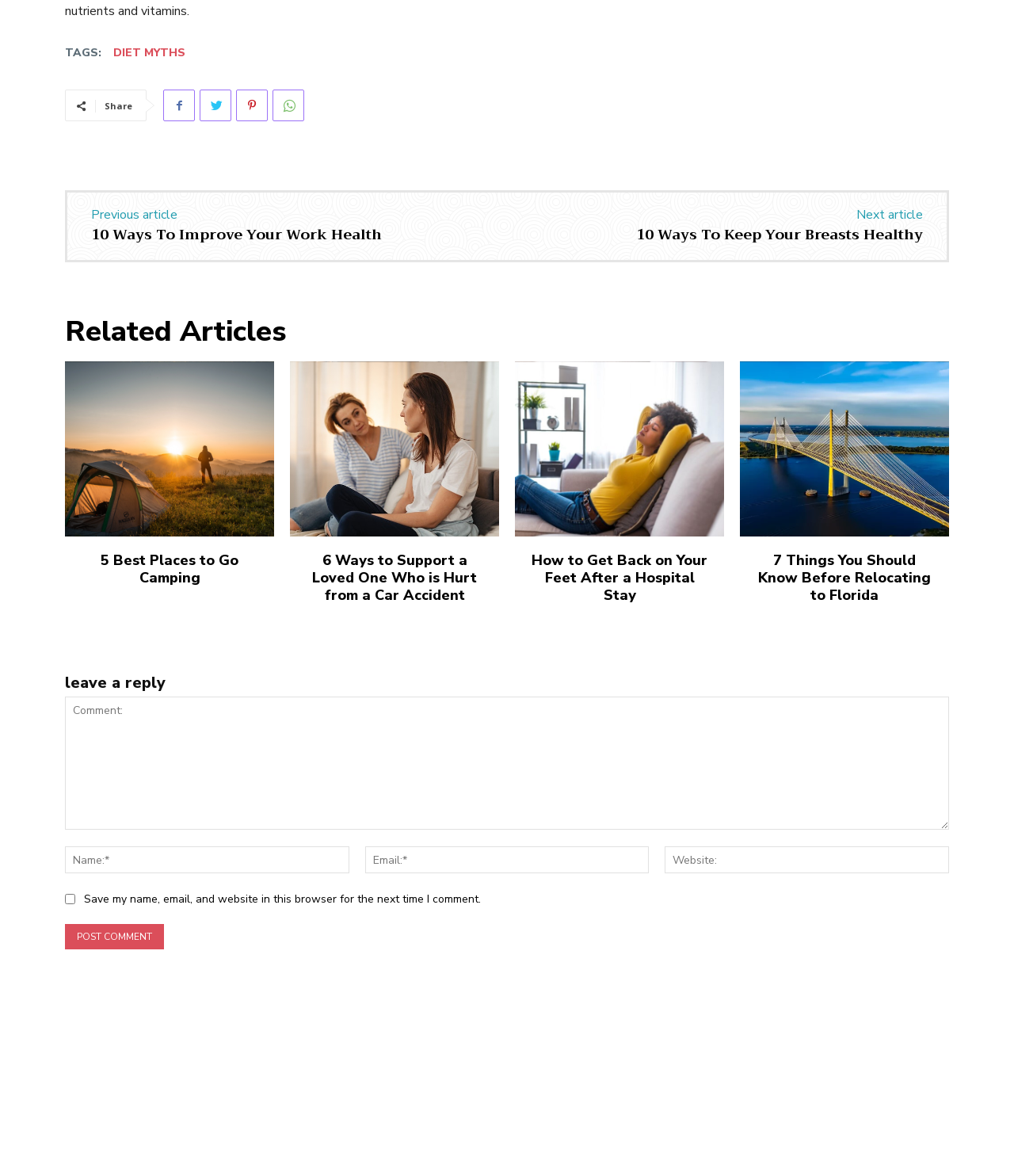Using the provided description name="submit" value="Post Comment", find the bounding box coordinates for the UI element. Provide the coordinates in (top-left x, top-left y, bottom-right x, bottom-right y) format, ensuring all values are between 0 and 1.

[0.064, 0.786, 0.162, 0.807]